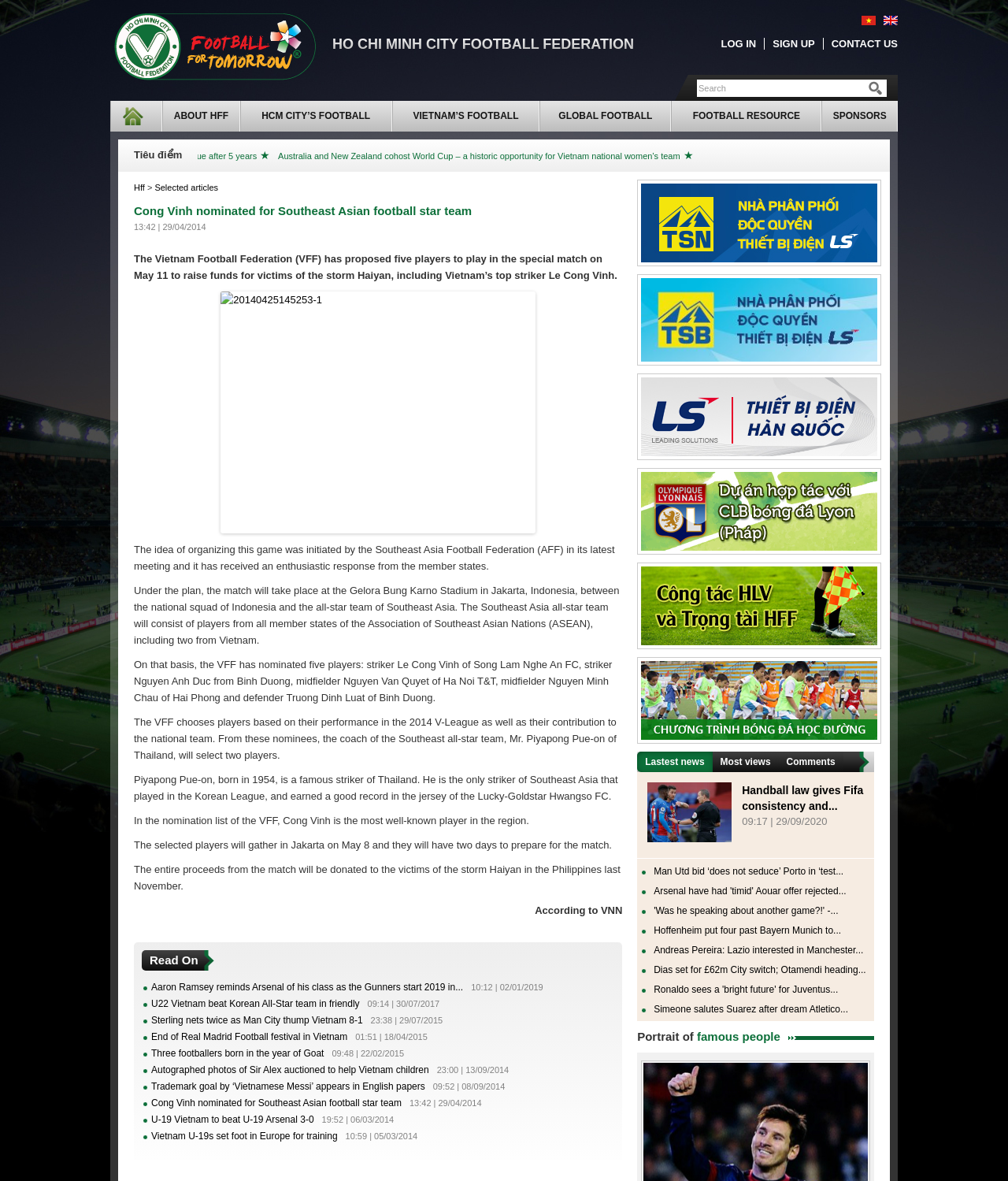Answer the question using only a single word or phrase: 
How many players did the VFF nominate?

five